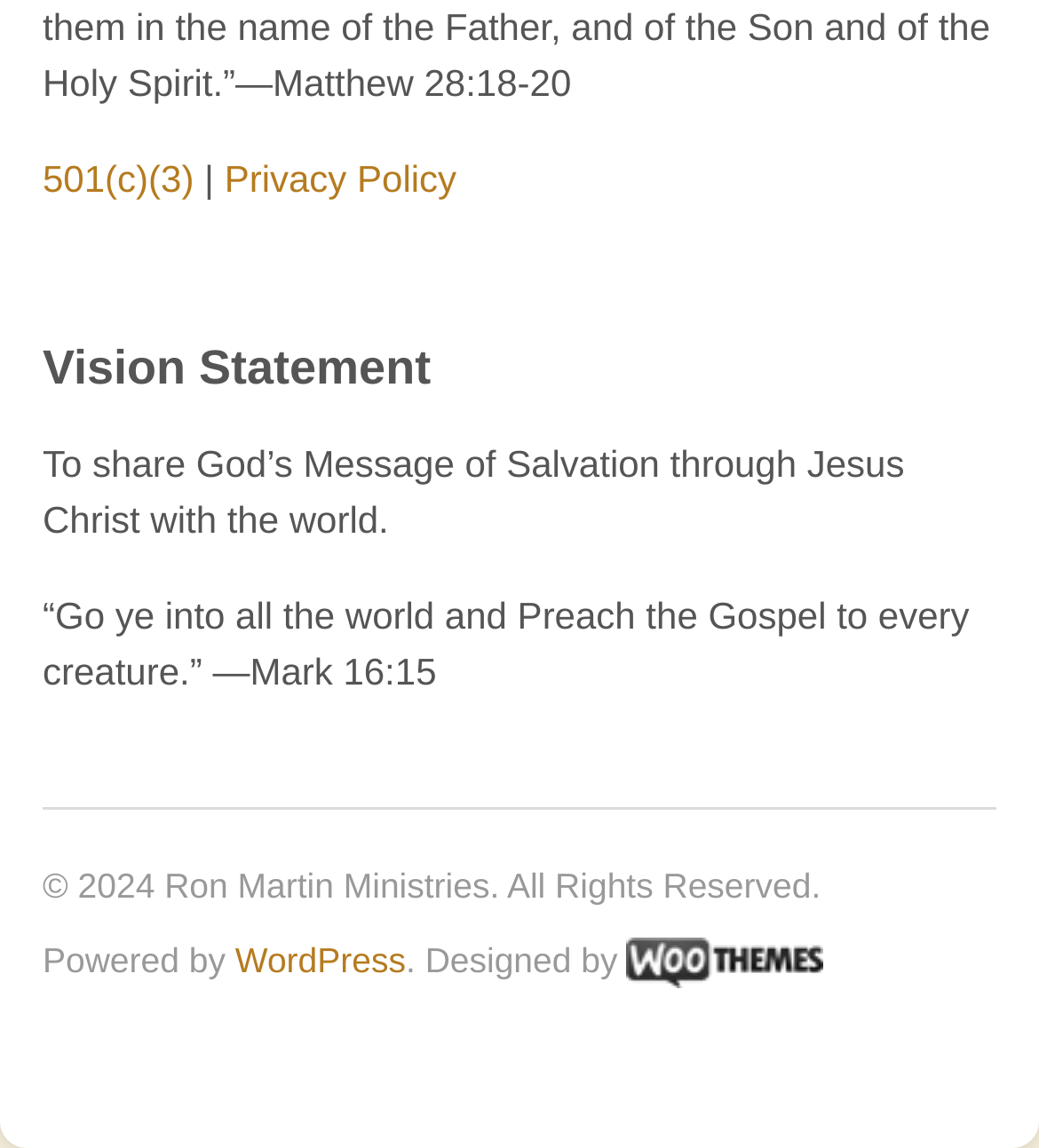Find the bounding box coordinates for the HTML element described in this sentence: "Privacy Policy". Provide the coordinates as four float numbers between 0 and 1, in the format [left, top, right, bottom].

[0.216, 0.137, 0.439, 0.174]